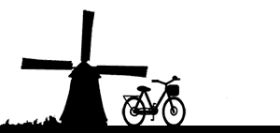Detail the scene shown in the image extensively.

The image features a classic Dutch scene, illustrating a traditional windmill alongside a bicycle, symbolizing the beautiful cycling routes of the Netherlands. The windmill, noted for its iconic design with wide blades, stands tall against a minimalist backdrop, representing the rich cultural heritage and breathtaking landscapes of the region. The bicycle, an emblem of Dutch cycling culture, hints at the adventure awaiting travelers on the Dutch Canals & Dunes Bike Tour, inviting exploration through picturesque nature and historic cities. This serene composition captures the spirit of leisurely travel and the harmonious relationship between nature and heritage in this stunning European destination.